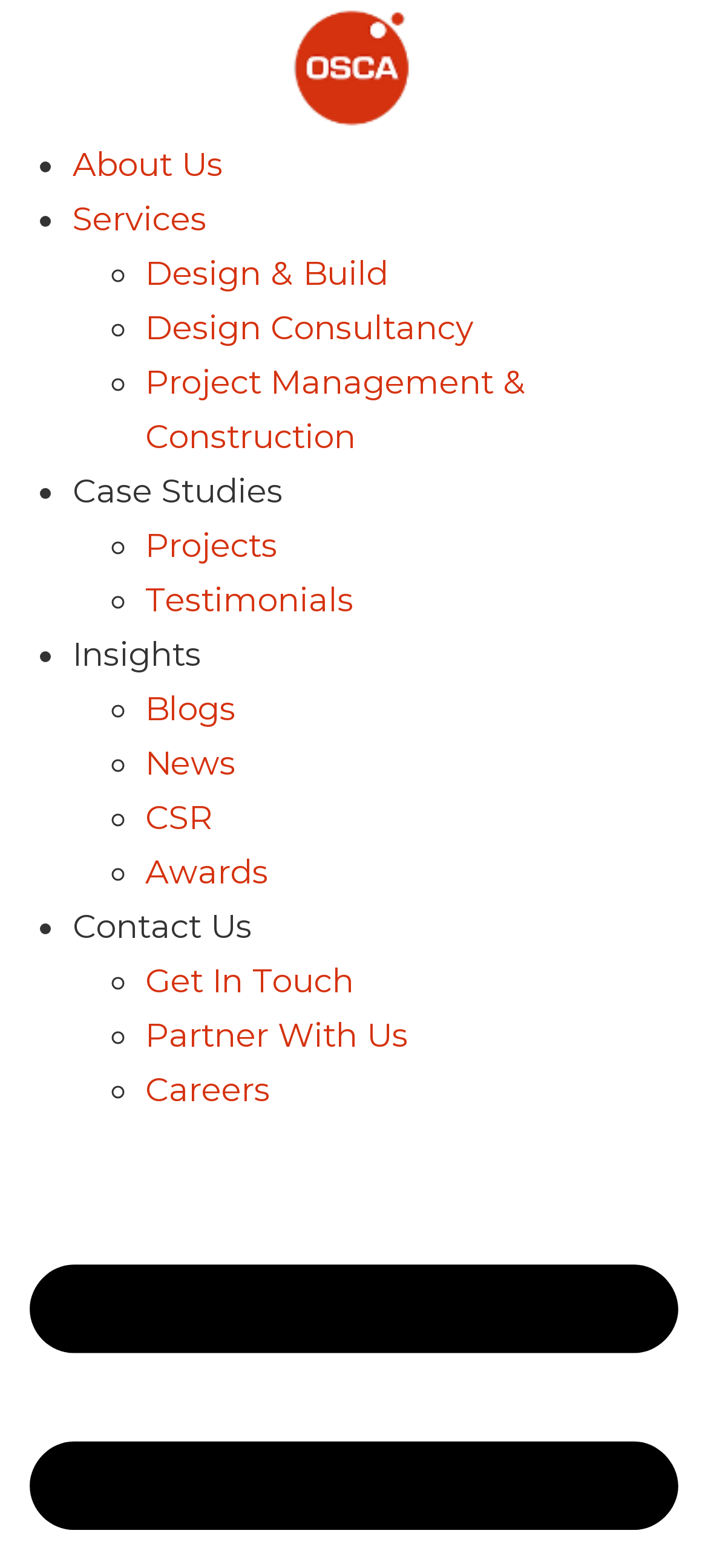Provide a one-word or brief phrase answer to the question:
What is the main navigation menu composed of?

Links and list markers